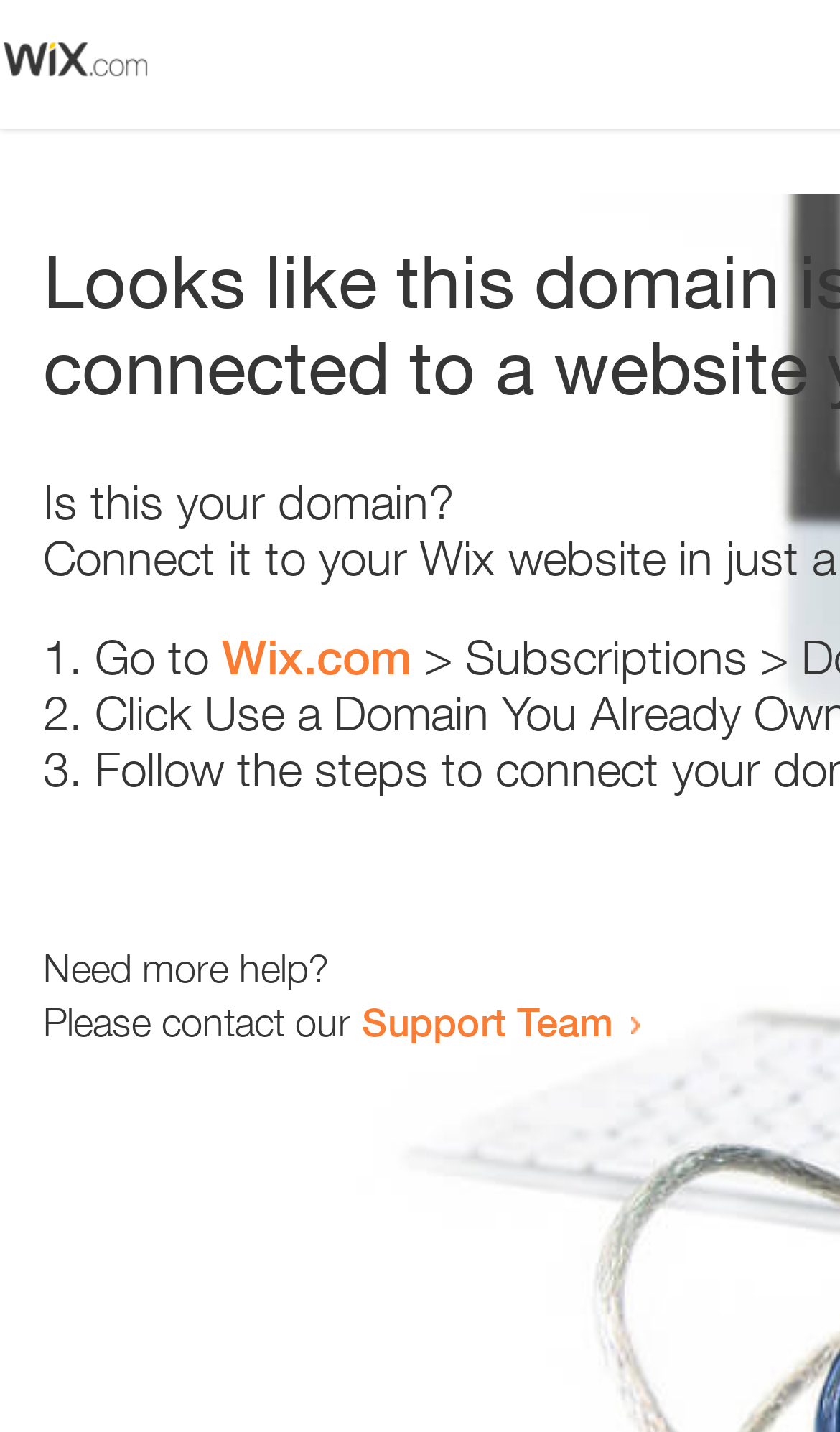Based on the image, provide a detailed and complete answer to the question: 
What is the support team contact method?

The webpage contains a link 'Support Team' which suggests that the support team can be contacted through this link. This link is likely to lead to a contact form or a support email address.